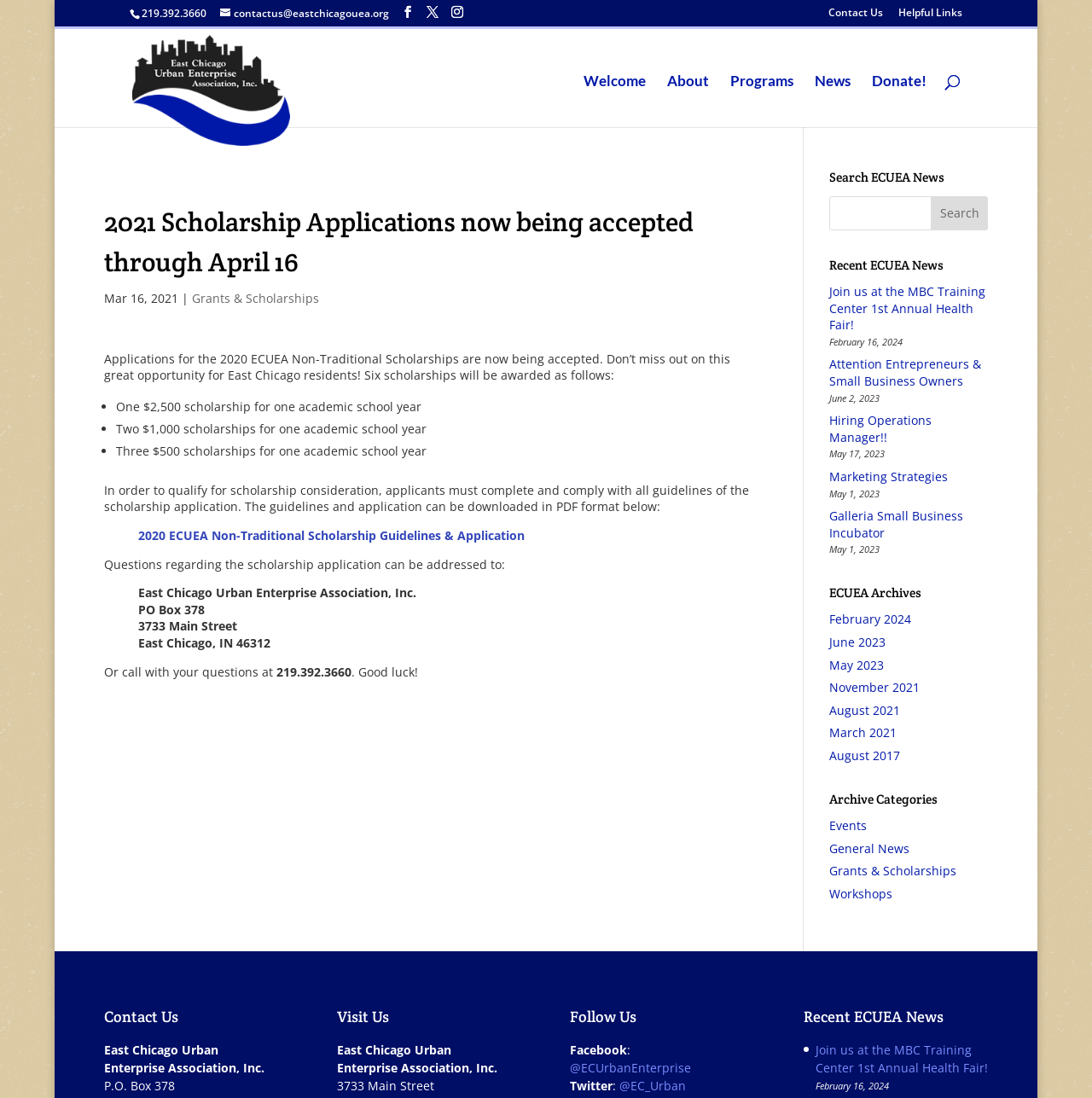What is the name of the organization offering the scholarship?
Refer to the image and give a detailed answer to the query.

I found the name of the organization by looking at the top of the webpage and finding the logo and name of the organization.